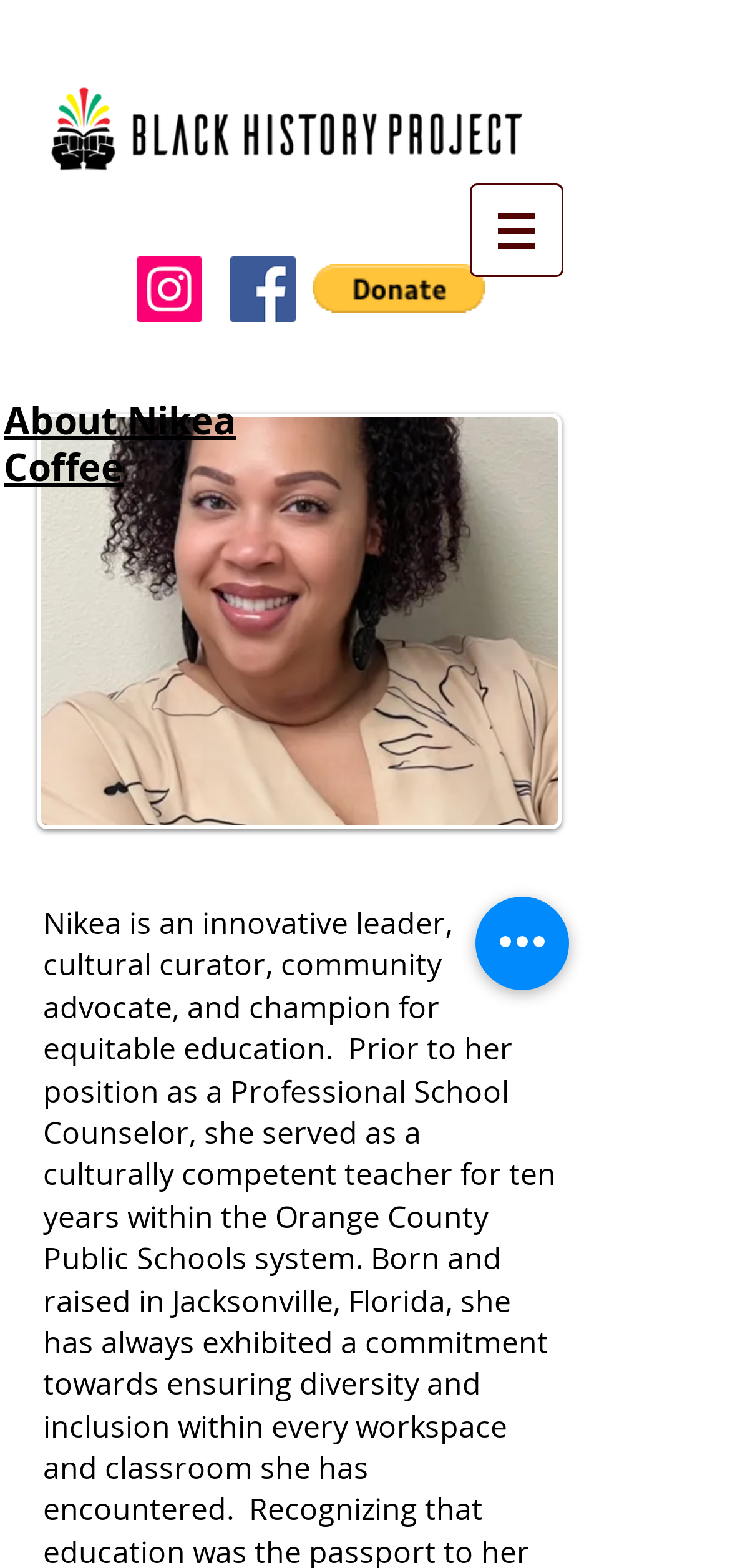What social media platforms are available? Based on the image, give a response in one word or a short phrase.

Instagram, Facebook